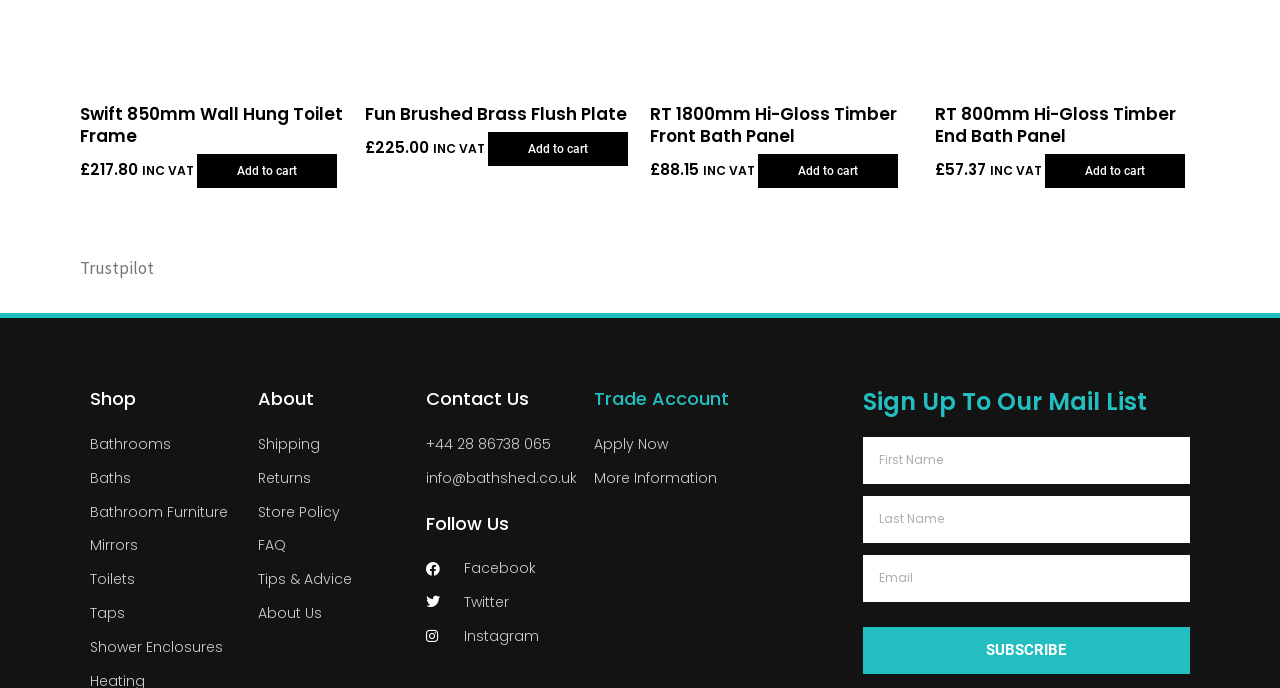What is the purpose of the 'Sign Up To Our Mail List' section?
Please analyze the image and answer the question with as much detail as possible.

The 'Sign Up To Our Mail List' section contains input fields for 'First Name', 'Last Name', and 'Email', as well as a 'SUBSCRIBE' button. This suggests that the purpose of this section is to allow users to subscribe to a newsletter or mailing list, likely to receive updates and promotions from the website.